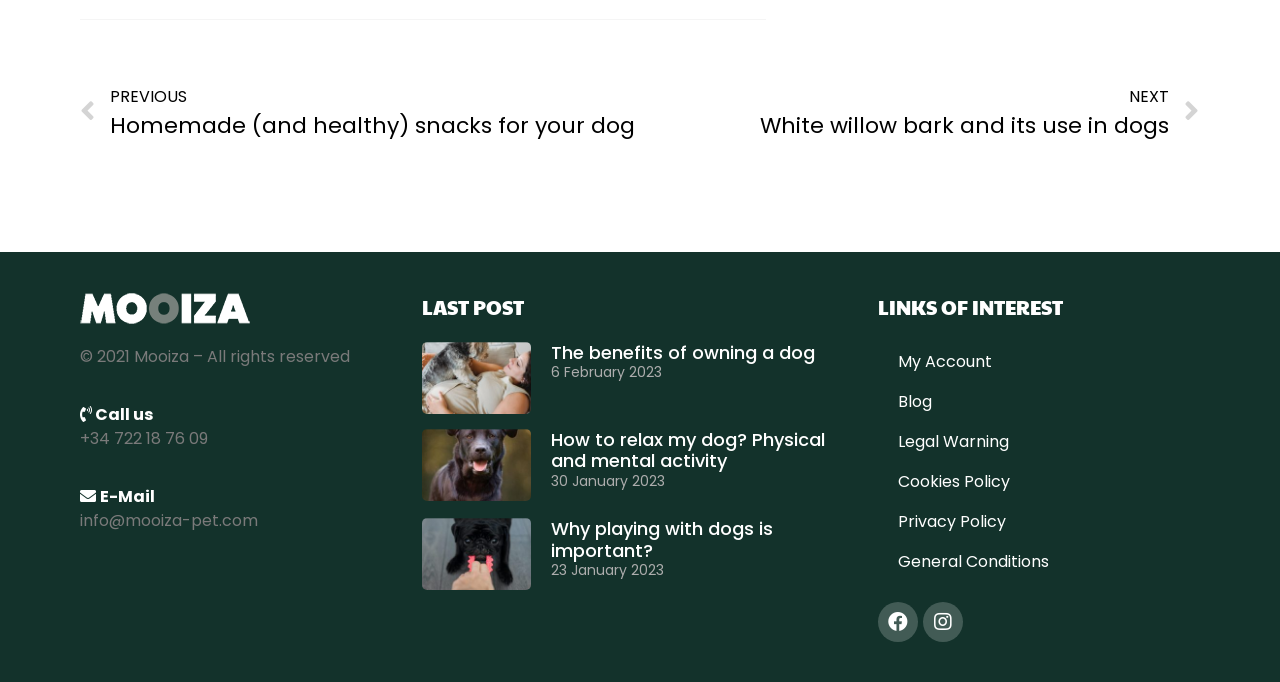How many articles are on the webpage?
Respond to the question with a single word or phrase according to the image.

3